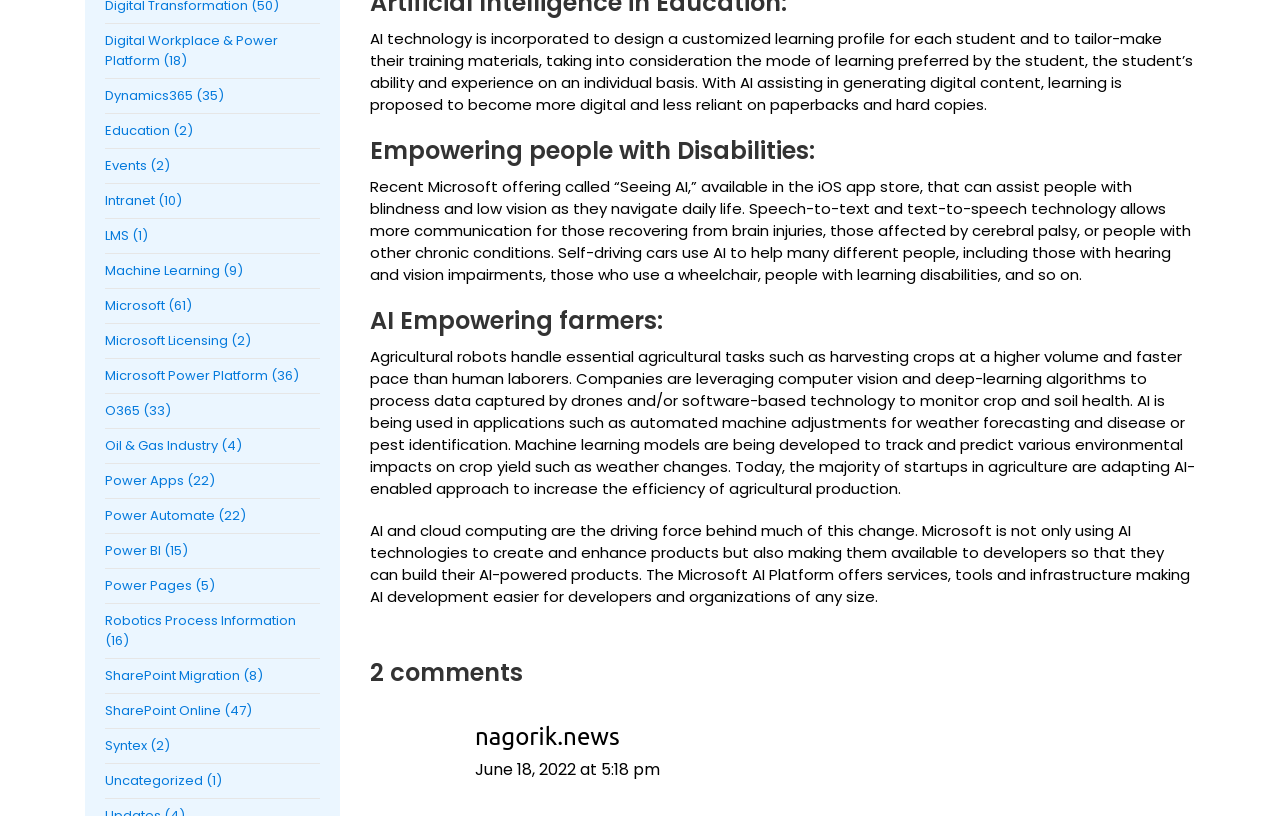Use a single word or phrase to answer the question: What is the role of AI in agriculture?

Increase efficiency of agricultural production